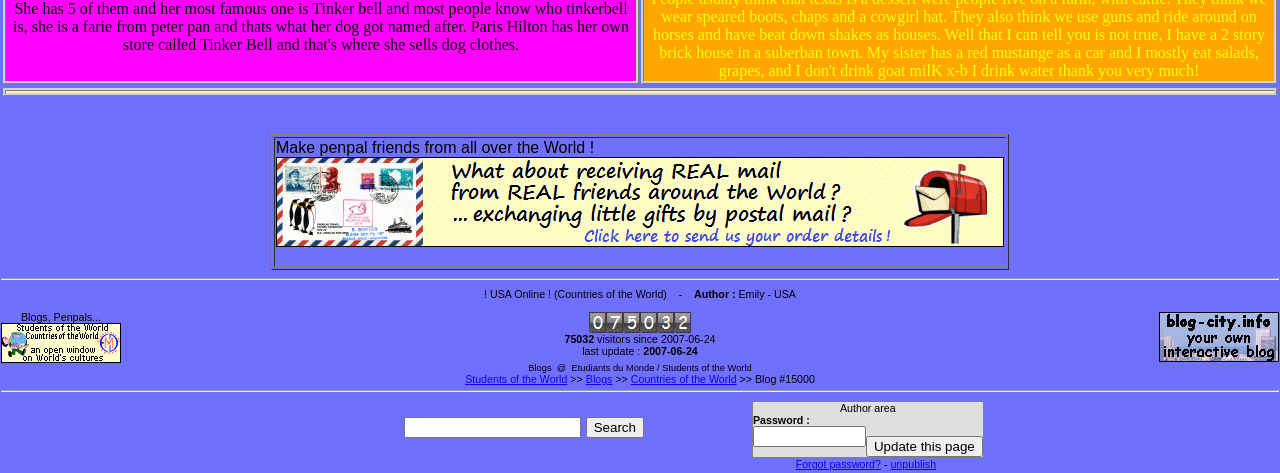What is the purpose of the 'Forgot password?' link?
Please provide a single word or phrase based on the screenshot.

Retrieve password